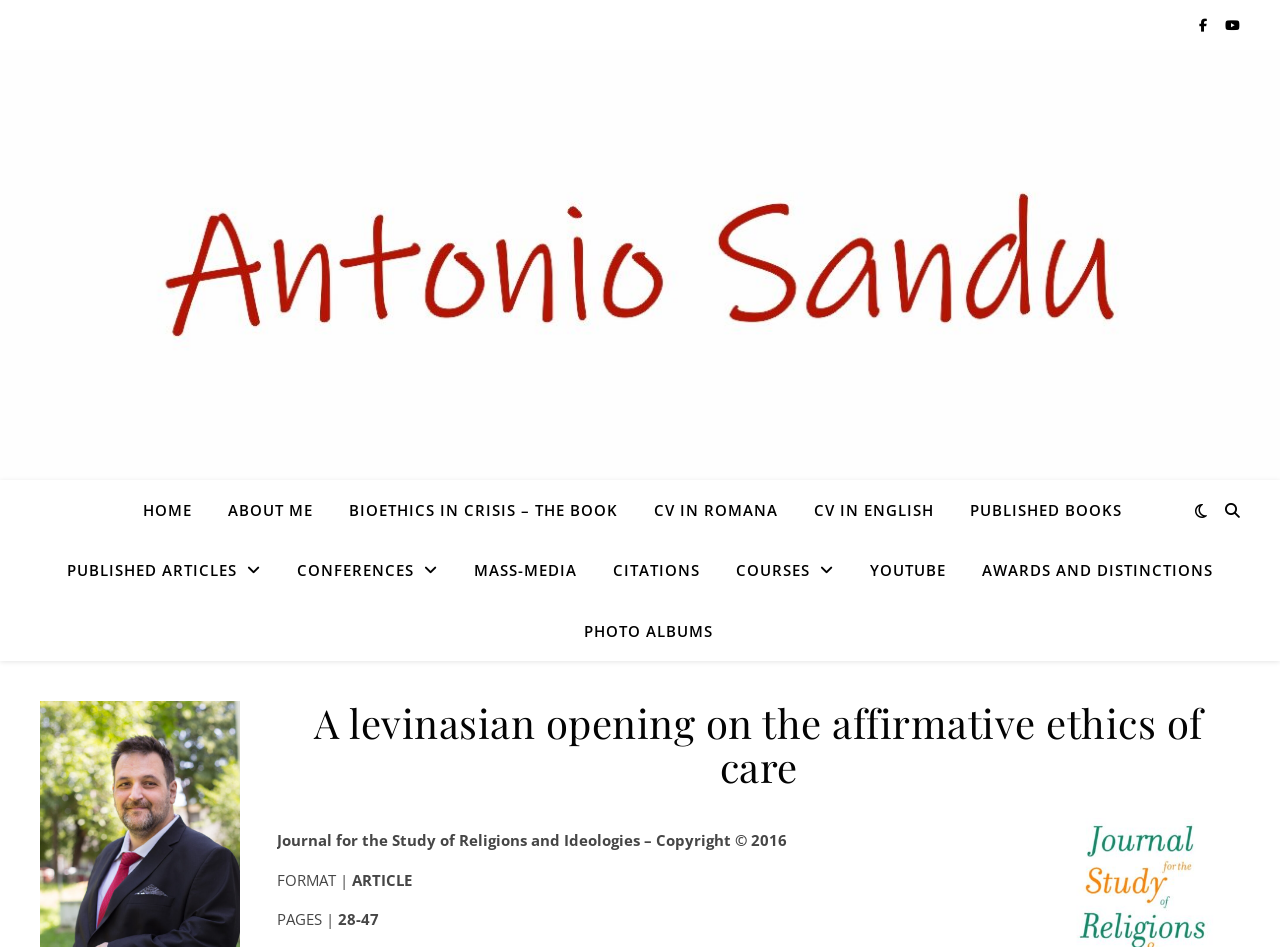Locate the bounding box coordinates of the area you need to click to fulfill this instruction: 'check citations'. The coordinates must be in the form of four float numbers ranging from 0 to 1: [left, top, right, bottom].

[0.466, 0.57, 0.559, 0.634]